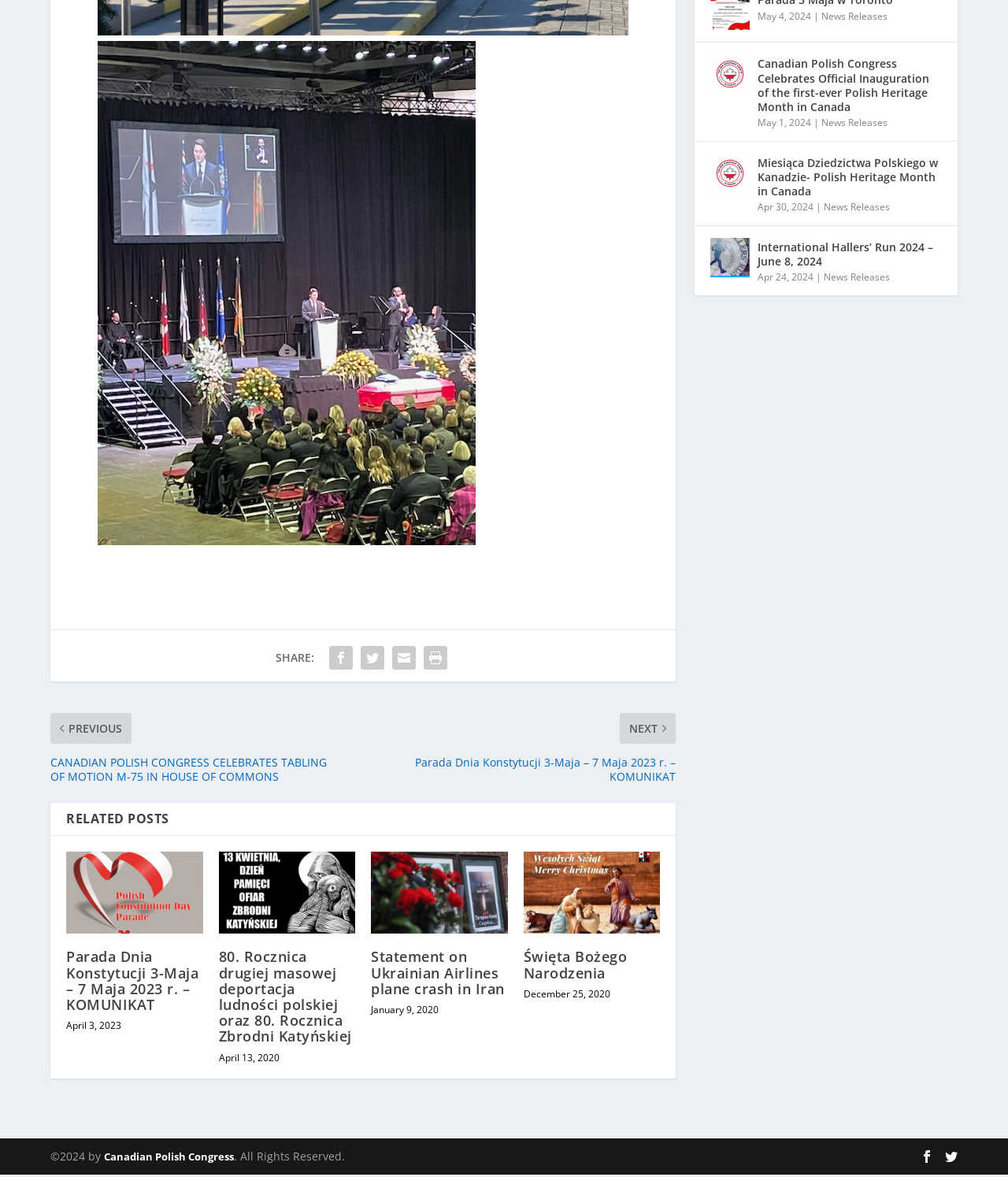Provide a brief response to the question below using one word or phrase:
What is the purpose of the 'SHARE:' section?

Sharing posts